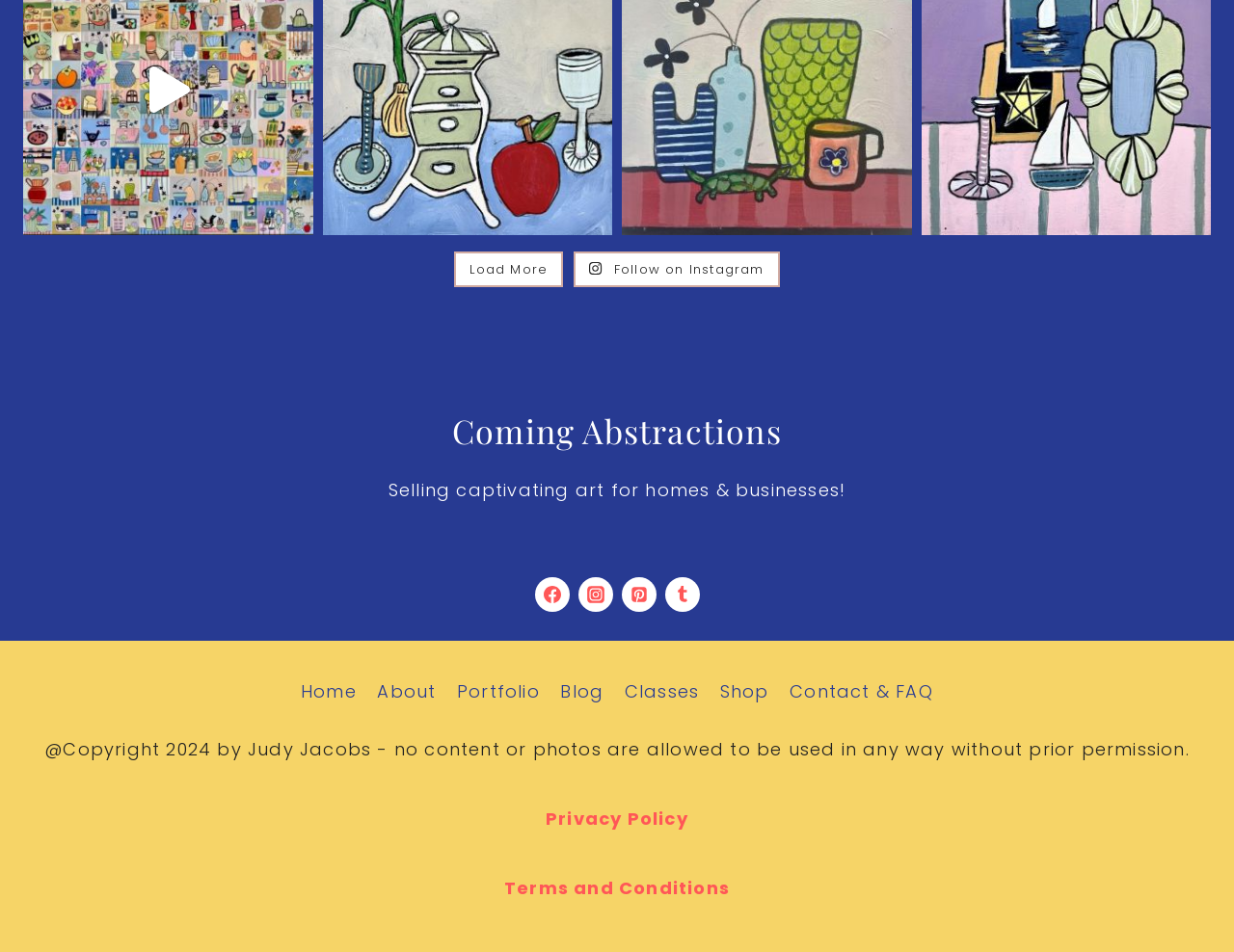Could you determine the bounding box coordinates of the clickable element to complete the instruction: "Go to home page"? Provide the coordinates as four float numbers between 0 and 1, i.e., [left, top, right, bottom].

[0.235, 0.703, 0.297, 0.751]